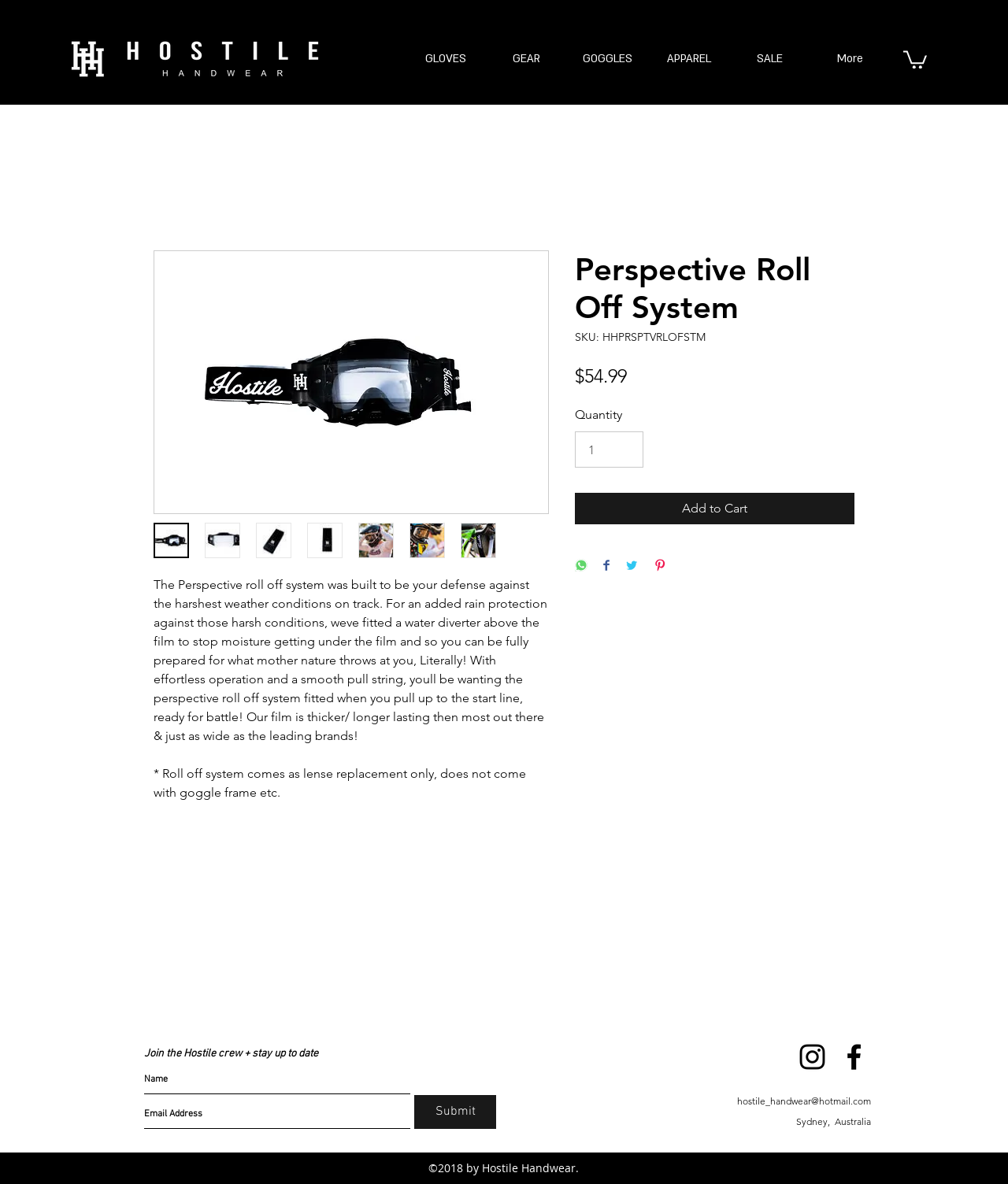Please determine the bounding box coordinates of the element to click in order to execute the following instruction: "Enter your name in the text field". The coordinates should be four float numbers between 0 and 1, specified as [left, top, right, bottom].

[0.143, 0.9, 0.407, 0.924]